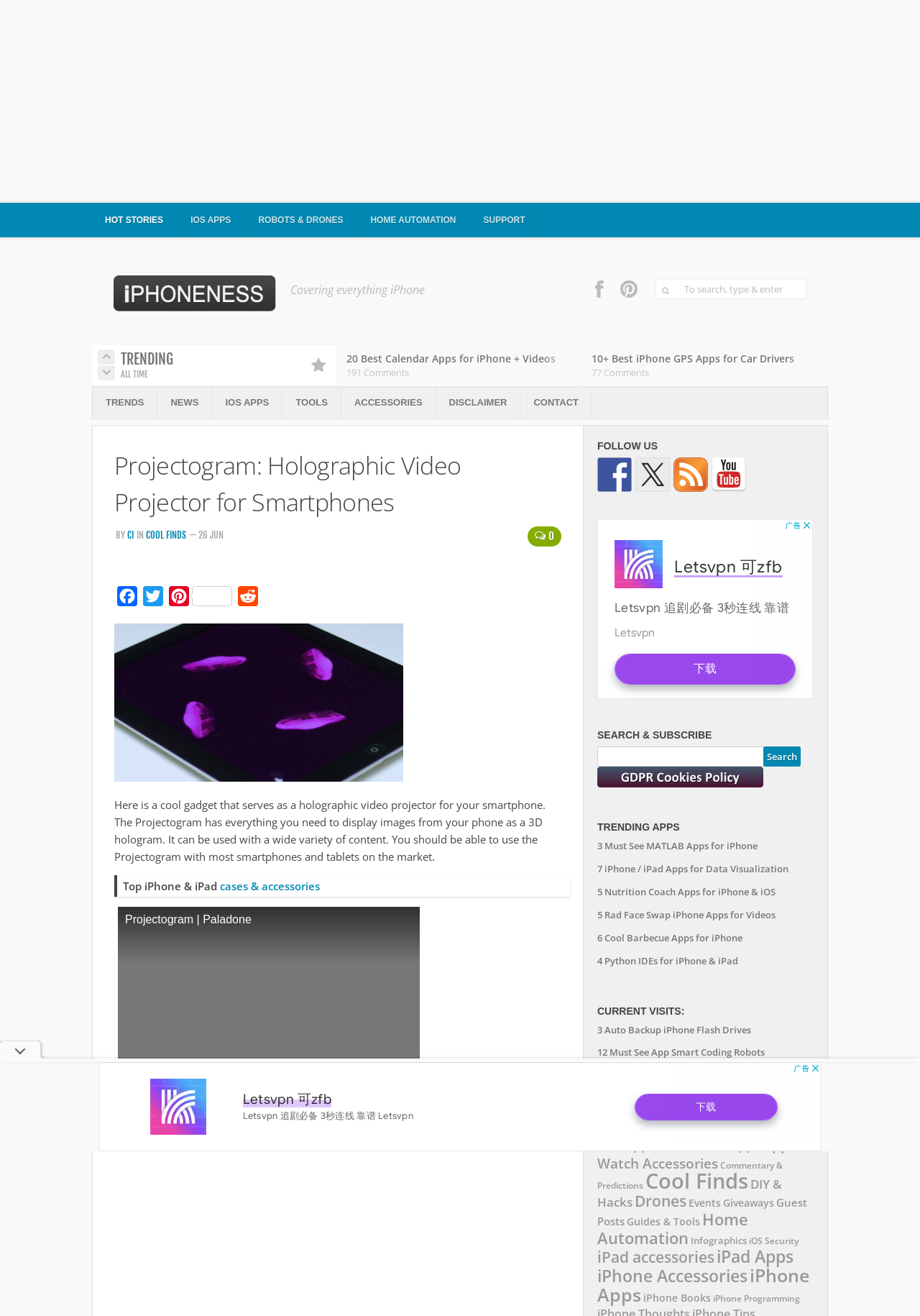Offer a thorough description of the webpage.

This webpage is about the Projectogram, a holographic video projector for smartphones. At the top, there are several links to different categories, including "HOT STORIES", "IOS APPS", "ROBOTS & DRONES", and "SUPPORT". Below these links, there is a logo for "iPhoneNess" with a brief description "Covering everything iPhone".

On the left side, there is a search bar with a placeholder text "To search, type & enter". Next to the search bar, there are two icons, possibly for social media or navigation. Below the search bar, there is a heading "LATEST STORIES" followed by two news articles with titles "8 iPhone Compatible Robot Dogs" and "XGO-Rider ChatGPT Enabled Wheel-Legged Robot with Python Coding". Each article has a brief description and a date "May 11, 2024" and "May 10, 2024", respectively.

On the right side, there are several links to different categories, including "TRENDS", "NEWS", "IOS APPS", "TOOLS", "ACCESSORIES", and "DISCLAIMER". Below these links, there is a heading "Projectogram: Holographic Video Projector for Smartphones" followed by a brief description of the product. There are also several social media links, including "Facebook", "Twitter", "Pinterest", and "Reddit".

In the main content area, there is a detailed description of the Projectogram, including its features and capabilities. There are also several calls-to-action, such as "where to get it" and a disclaimer about affiliate links. Below the main content, there is a section for trending posts, including links to several articles about iOS compatible holographic displays and toys.

At the bottom of the page, there are several sections, including "FOLLOW US" with links to social media, "SEARCH & SUBSCRIBE" with a search bar and a subscribe button, "TRENDING APPS" with links to several apps, and "CURRENT VISITS" with links to several articles about iPhone-related topics.